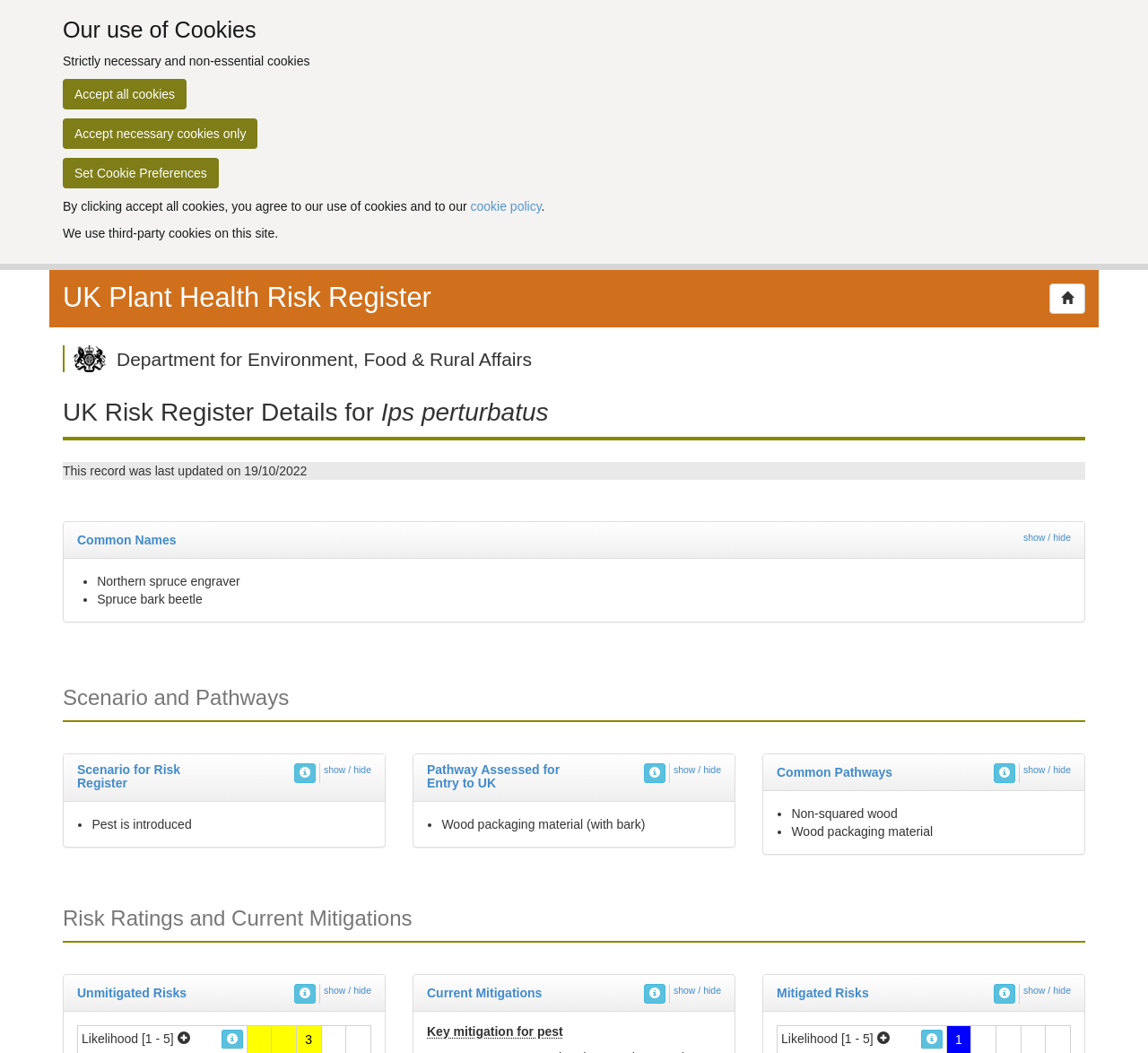Pinpoint the bounding box coordinates of the element to be clicked to execute the instruction: "View the first similar post".

None